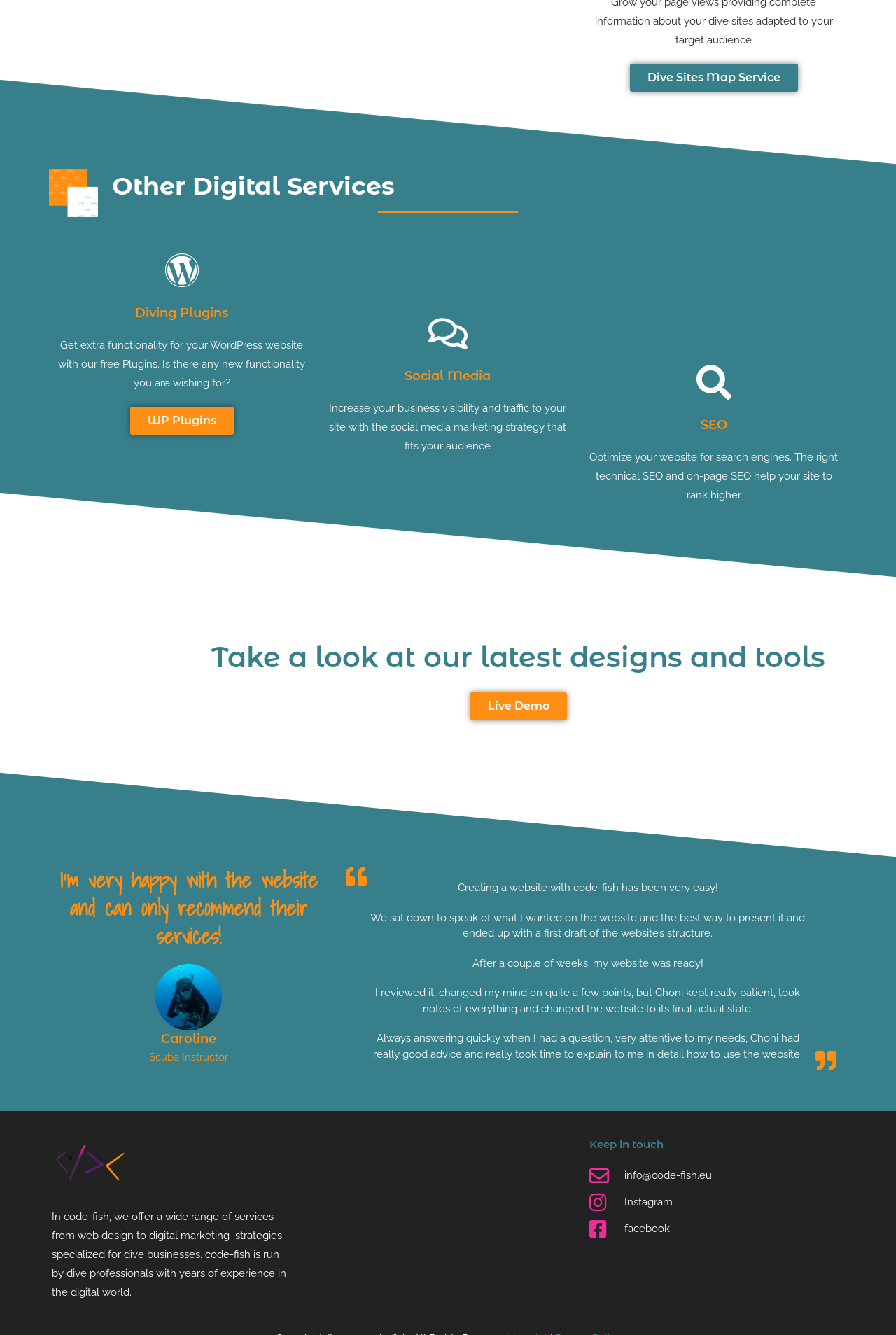Use a single word or phrase to answer the question: 
What is the name of the company offering digital services?

code-fish